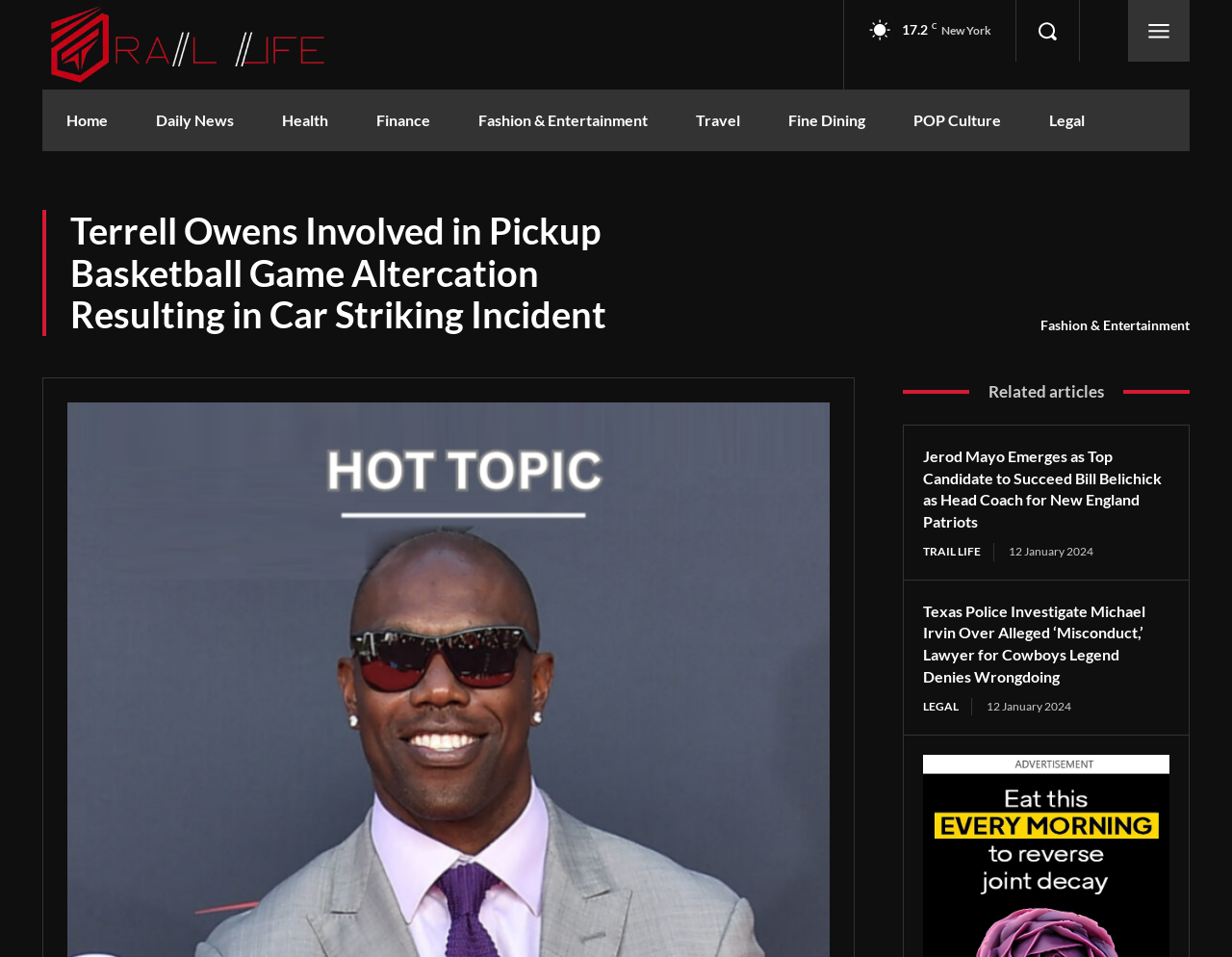Describe the webpage in detail, including text, images, and layout.

The webpage appears to be a news article page, with a focus on sports news. At the top left corner, there is a logo image with a corresponding link. Next to the logo, there are several navigation links, including "Home", "Daily News", "Health", "Finance", and more, which are arranged horizontally.

Above the main content area, there is a heading that reads "Terrell Owens Involved in Pickup Basketball Game Altercation Resulting in Car Striking Incident". Below this heading, there is a large block of text that appears to be the main article content, but its exact details are not specified.

On the right side of the page, there is a section with several links to related articles. The first article is titled "Jerod Mayo Emerges as Top Candidate to Succeed Bill Belichick as Head Coach for New England Patriots", followed by another link to "TRAIL LIFE". Below these links, there are two more article links, one titled "Texas Police Investigate Michael Irvin Over Alleged ‘Misconduct,’ Lawyer for Cowboys Legend Denies Wrongdoing" and another with the category label "LEGAL". Each of these article links has a corresponding timestamp, with the date "12 January 2024" displayed.

At the top right corner, there is a search button with a magnifying glass icon, and next to it, there is a link with no text. The page also has a temperature display at the top, showing "17.2°C" with a "C" symbol next to it, and a location label "New York".